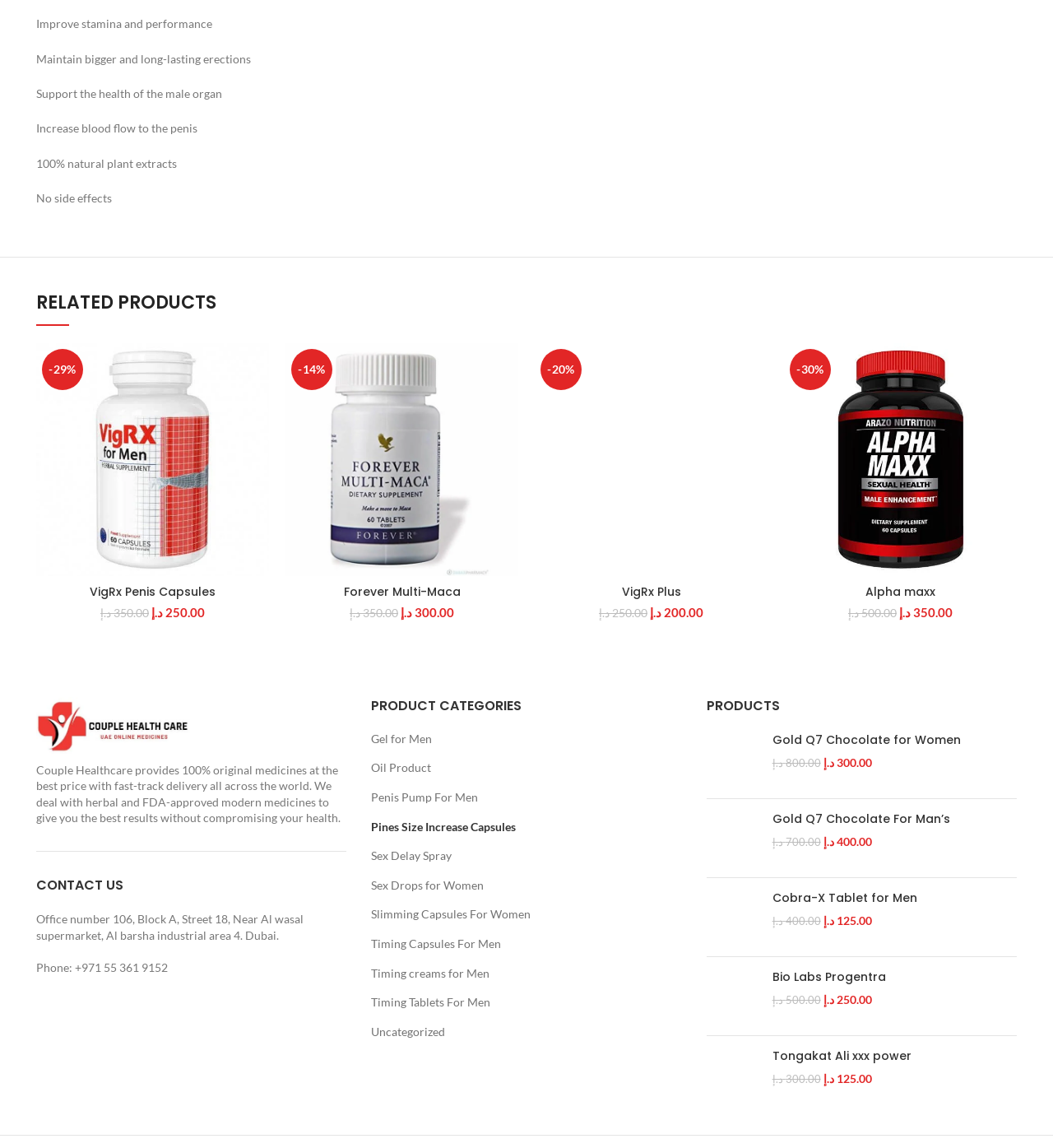How many products are listed under RELATED PRODUCTS?
Based on the screenshot, answer the question with a single word or phrase.

4